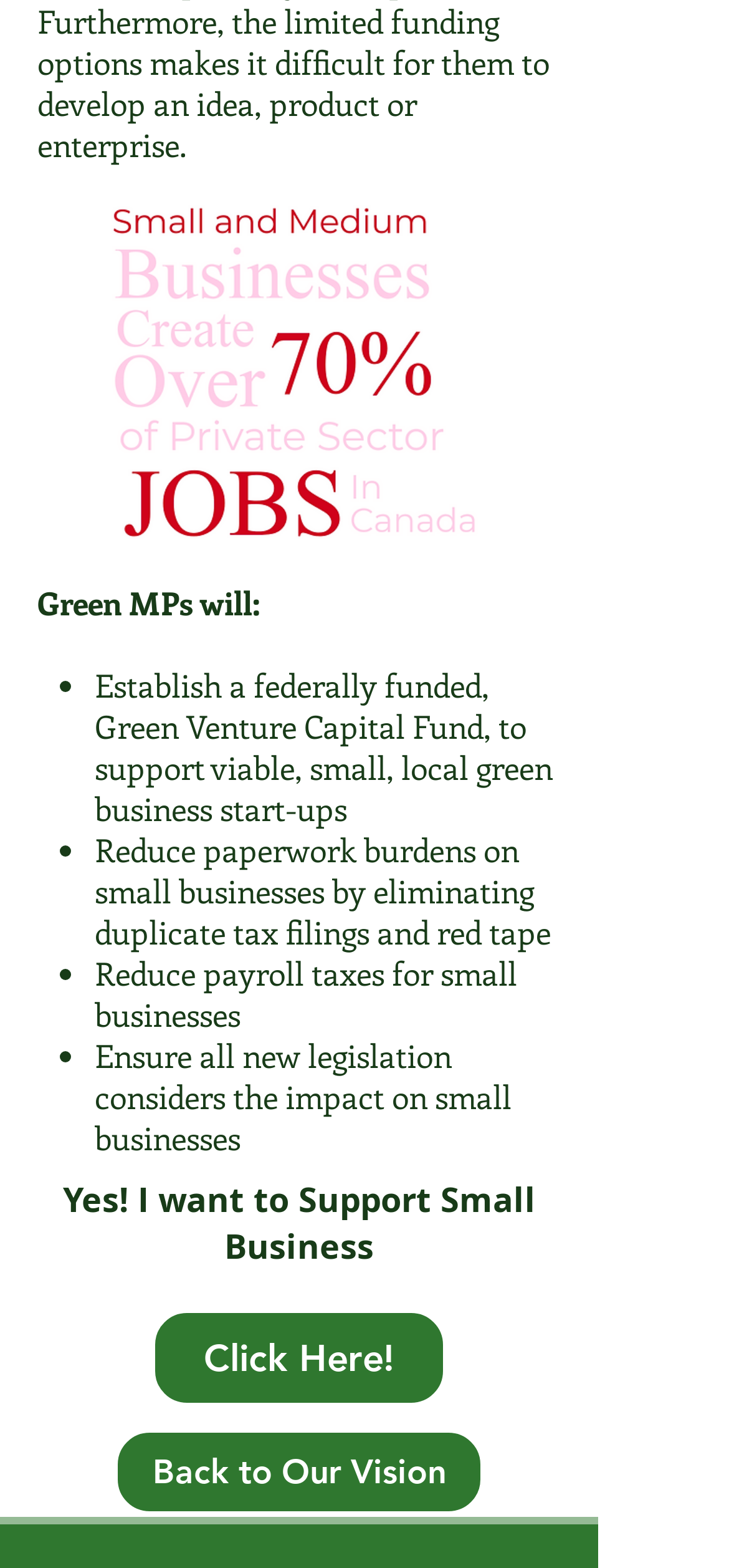Using details from the image, please answer the following question comprehensively:
Where can the user click to go back to the vision page?

The webpage contains a link 'Back to Our Vision' which allows the user to go back to the vision page, located at the bottom of the page.